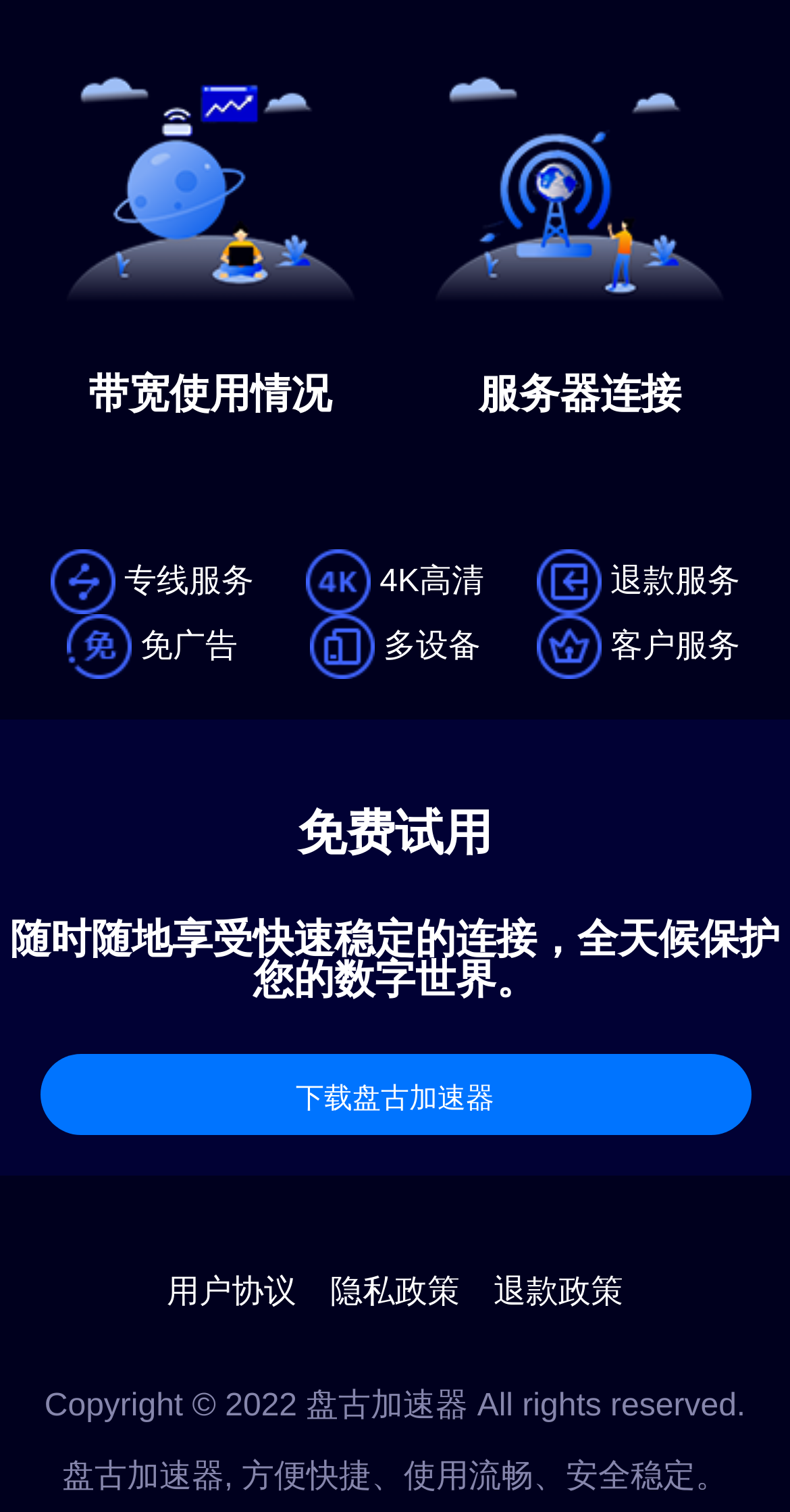Locate the UI element that matches the description 下载盘古加速器 in the webpage screenshot. Return the bounding box coordinates in the format (top-left x, top-left y, bottom-right x, bottom-right y), with values ranging from 0 to 1.

[0.374, 0.715, 0.626, 0.736]